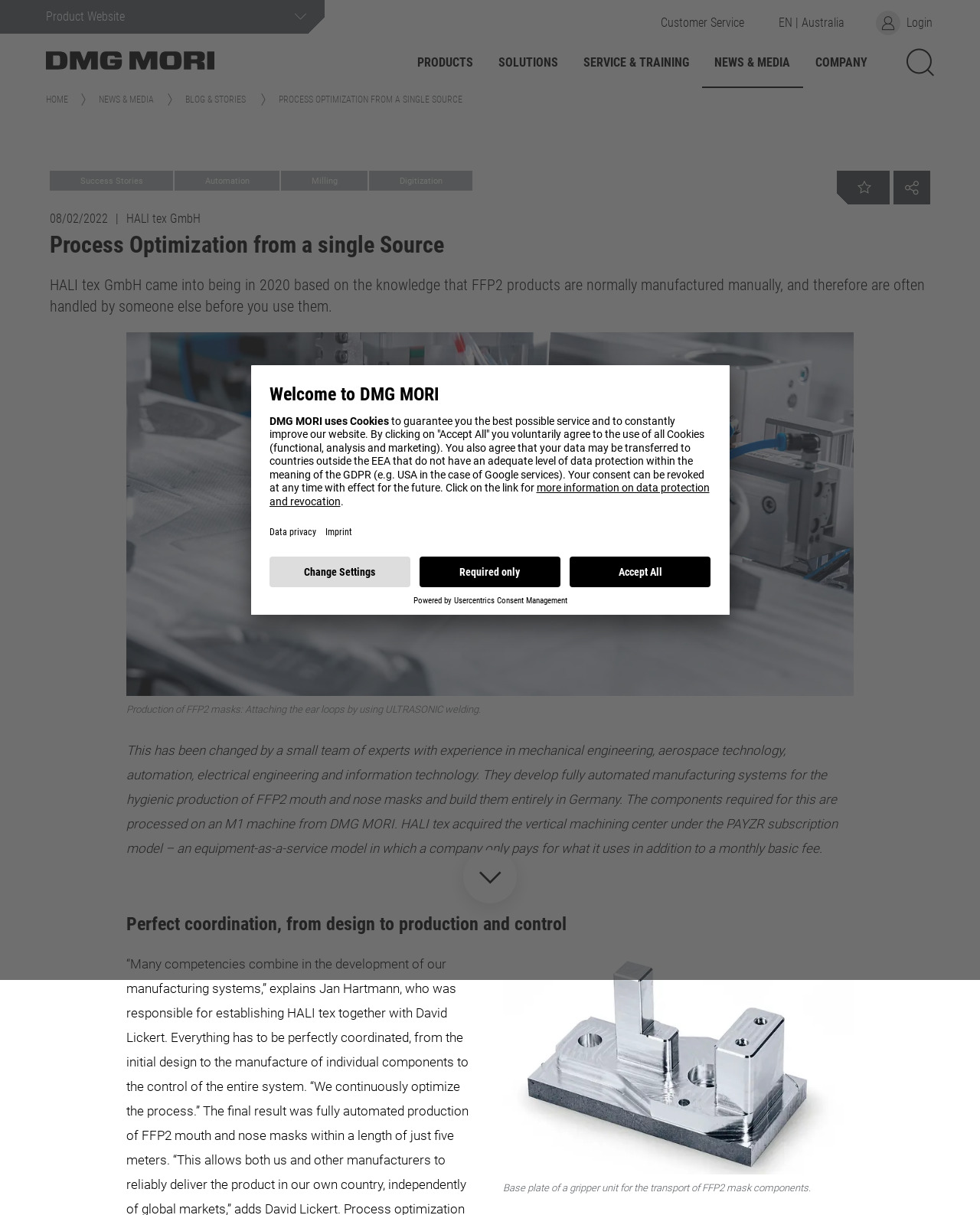Identify the bounding box coordinates for the region to click in order to carry out this instruction: "Search for a term". Provide the coordinates using four float numbers between 0 and 1, formatted as [left, top, right, bottom].

[0.227, 0.127, 0.671, 0.152]